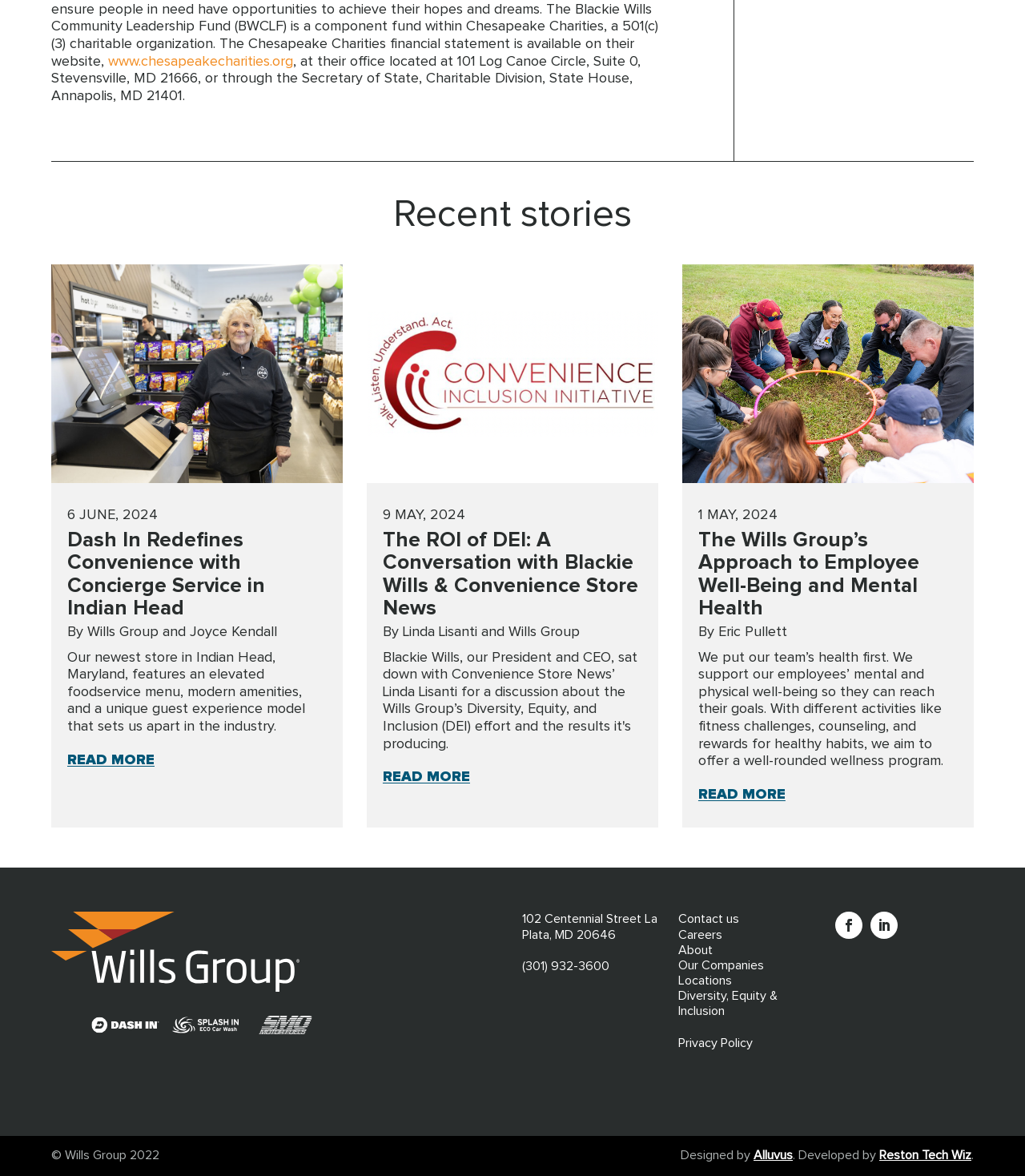What is the address of Wills Group?
Using the image as a reference, give a one-word or short phrase answer.

102 Centennial Street La Plata, MD 20646